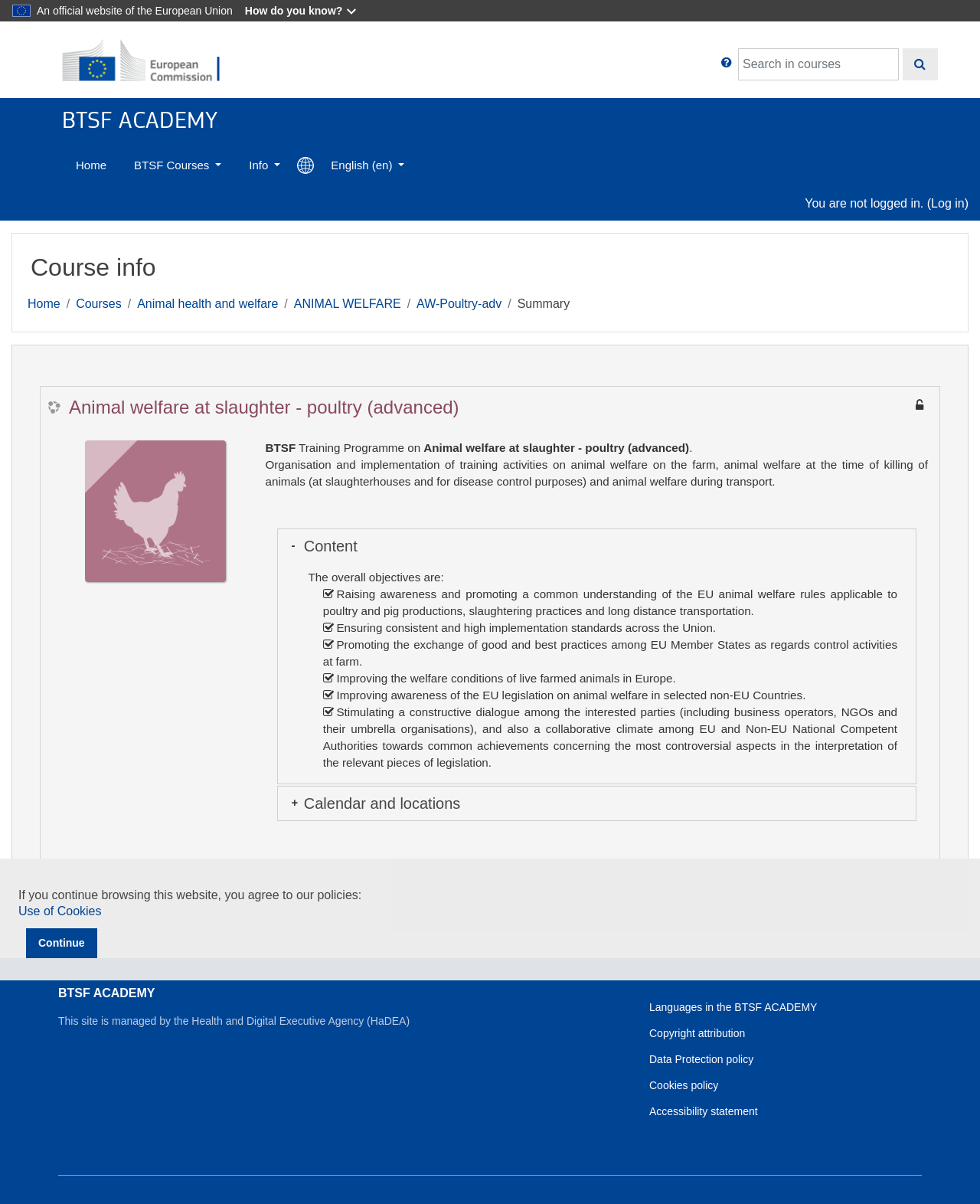Provide a one-word or one-phrase answer to the question:
What is the organisation managing the site?

Health and Digital Executive Agency (HaDEA)